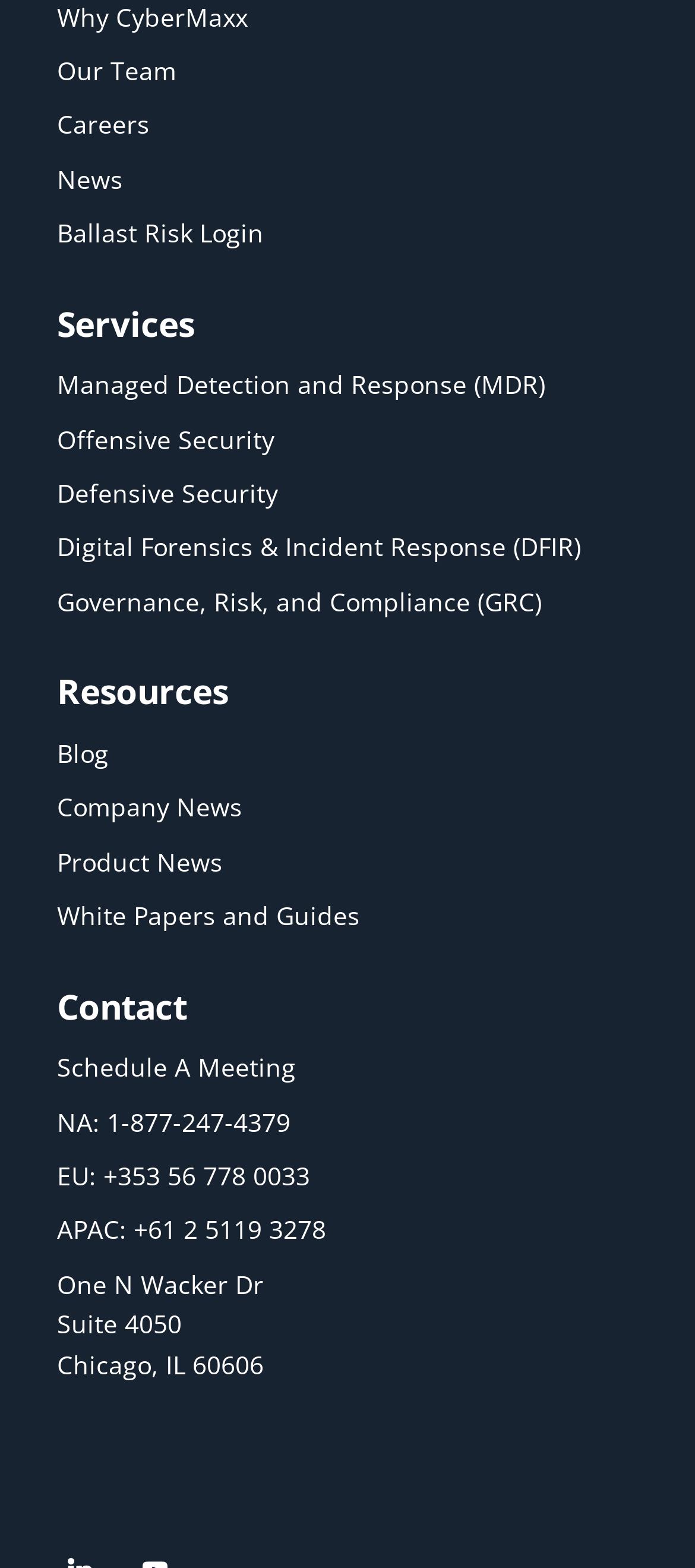Determine the bounding box coordinates for the clickable element required to fulfill the instruction: "Learn about Data Protection". Provide the coordinates as four float numbers between 0 and 1, i.e., [left, top, right, bottom].

None